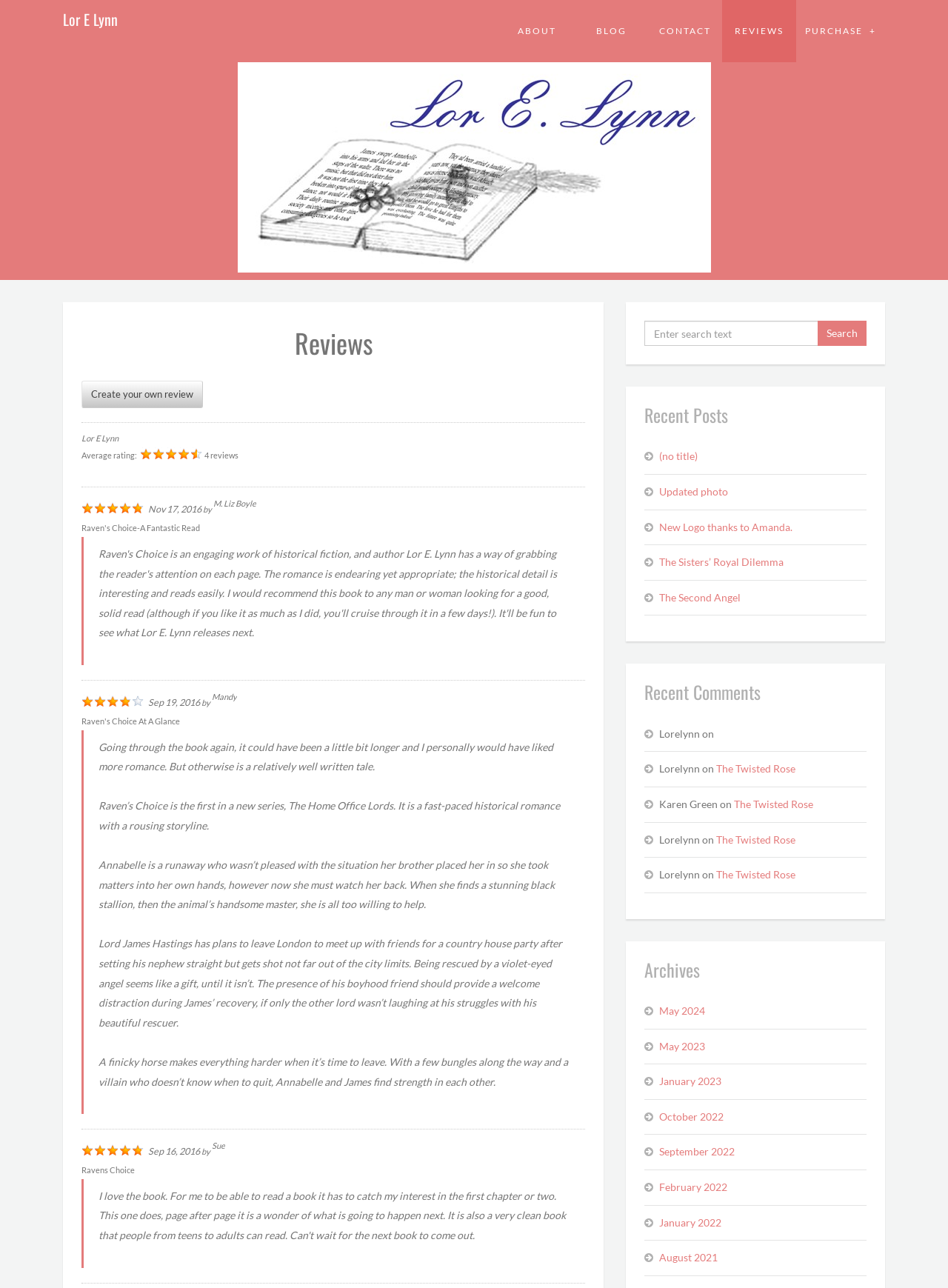Could you highlight the region that needs to be clicked to execute the instruction: "Search for something"?

[0.68, 0.249, 0.914, 0.269]